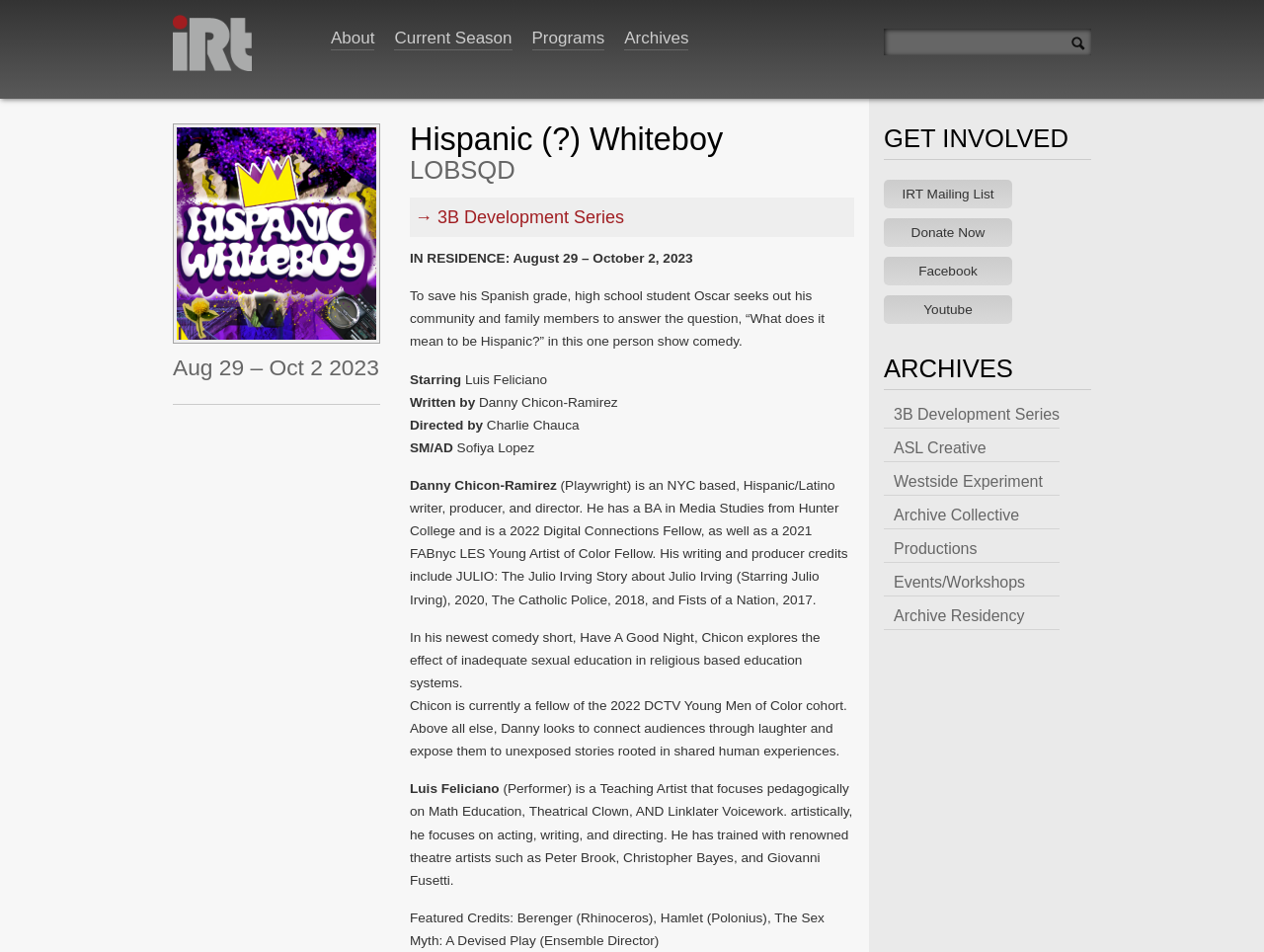Provide a brief response to the question below using one word or phrase:
What is the title of the play?

Hispanic (?) Whiteboy